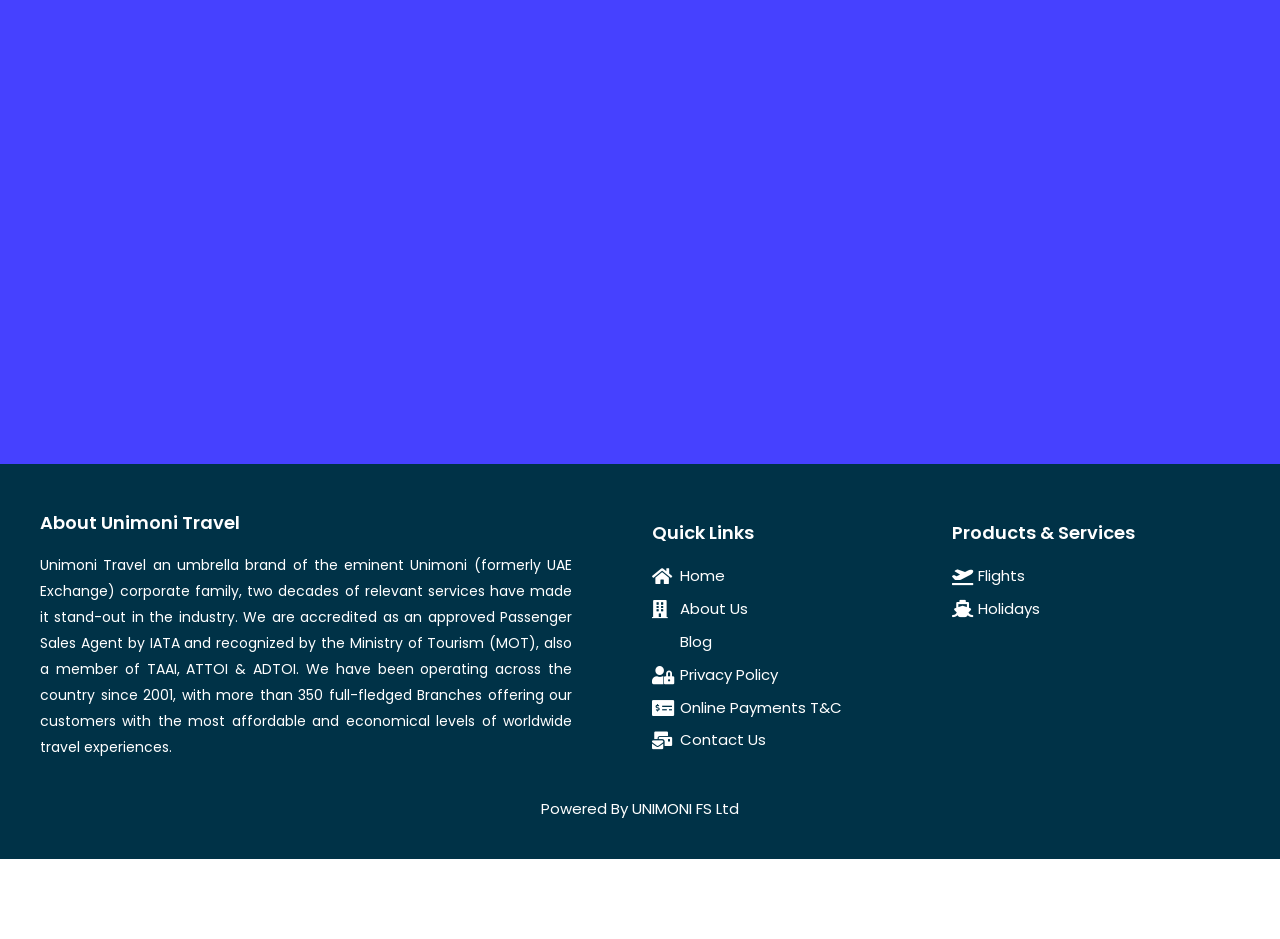Give the bounding box coordinates for this UI element: "Blog". The coordinates should be four float numbers between 0 and 1, arranged as [left, top, right, bottom].

[0.509, 0.669, 0.728, 0.698]